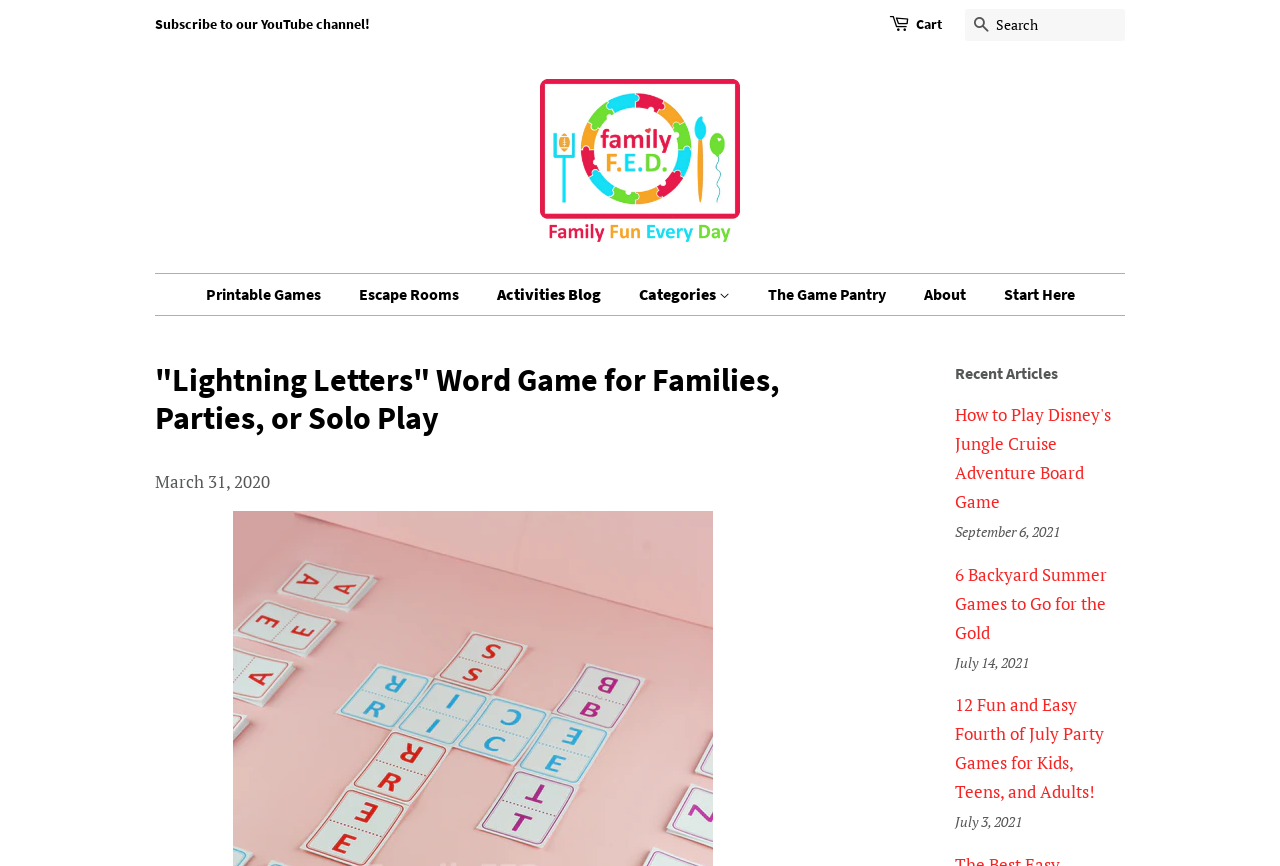Please locate the bounding box coordinates of the element's region that needs to be clicked to follow the instruction: "Explore Printable Games". The bounding box coordinates should be provided as four float numbers between 0 and 1, i.e., [left, top, right, bottom].

[0.161, 0.316, 0.266, 0.364]